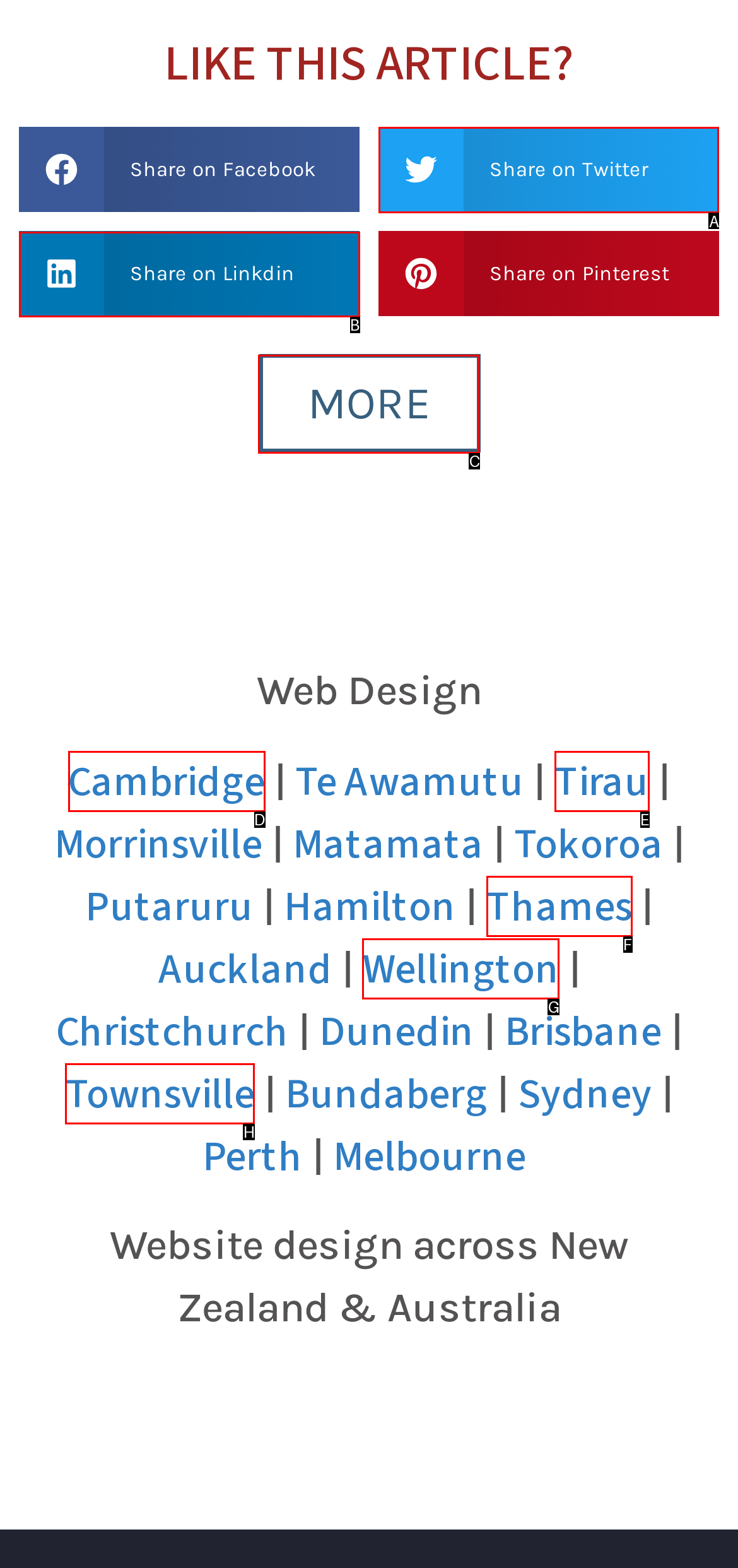Choose the HTML element that should be clicked to accomplish the task: Share on Twitter. Answer with the letter of the chosen option.

A